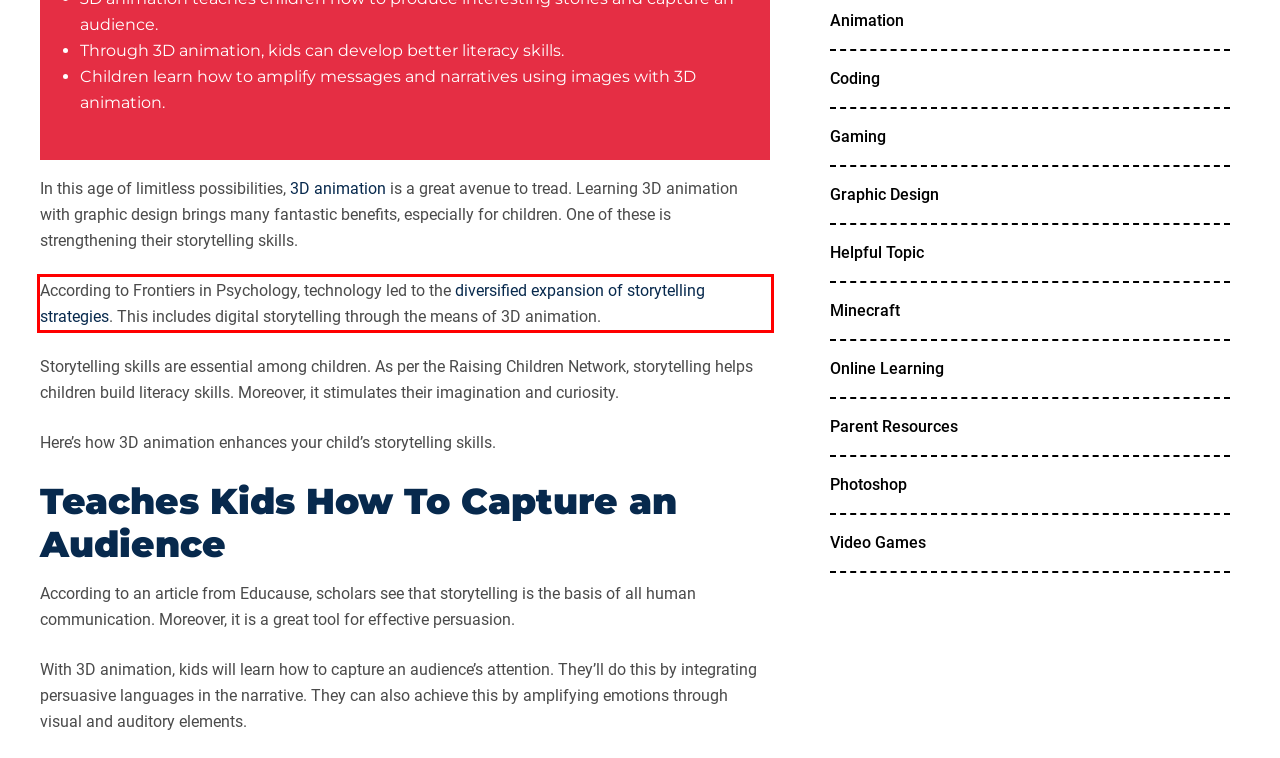Given a screenshot of a webpage containing a red rectangle bounding box, extract and provide the text content found within the red bounding box.

According to Frontiers in Psychology, technology led to the diversified expansion of storytelling strategies. This includes digital storytelling through the means of 3D animation.